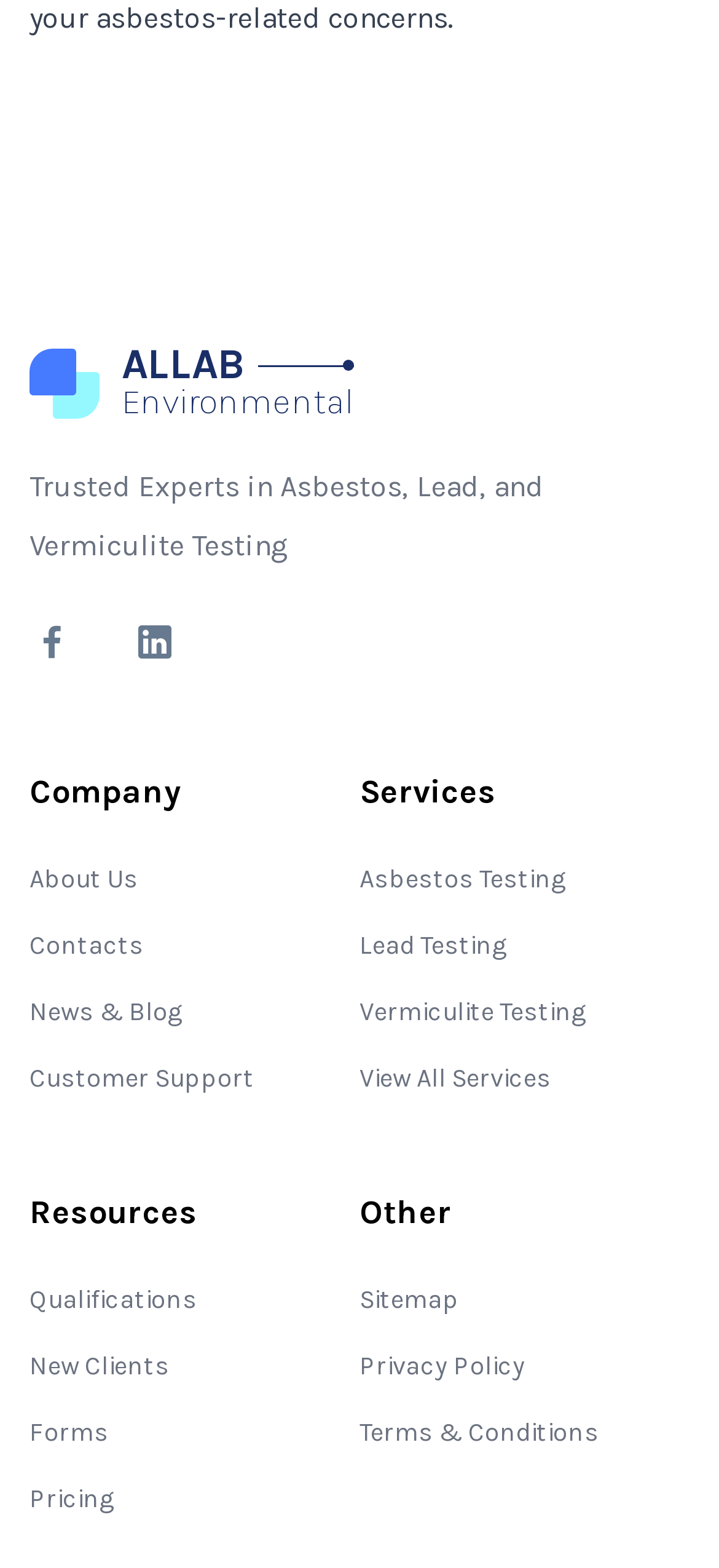Please find the bounding box coordinates of the clickable region needed to complete the following instruction: "View company information". The bounding box coordinates must consist of four float numbers between 0 and 1, i.e., [left, top, right, bottom].

[0.041, 0.551, 0.192, 0.571]